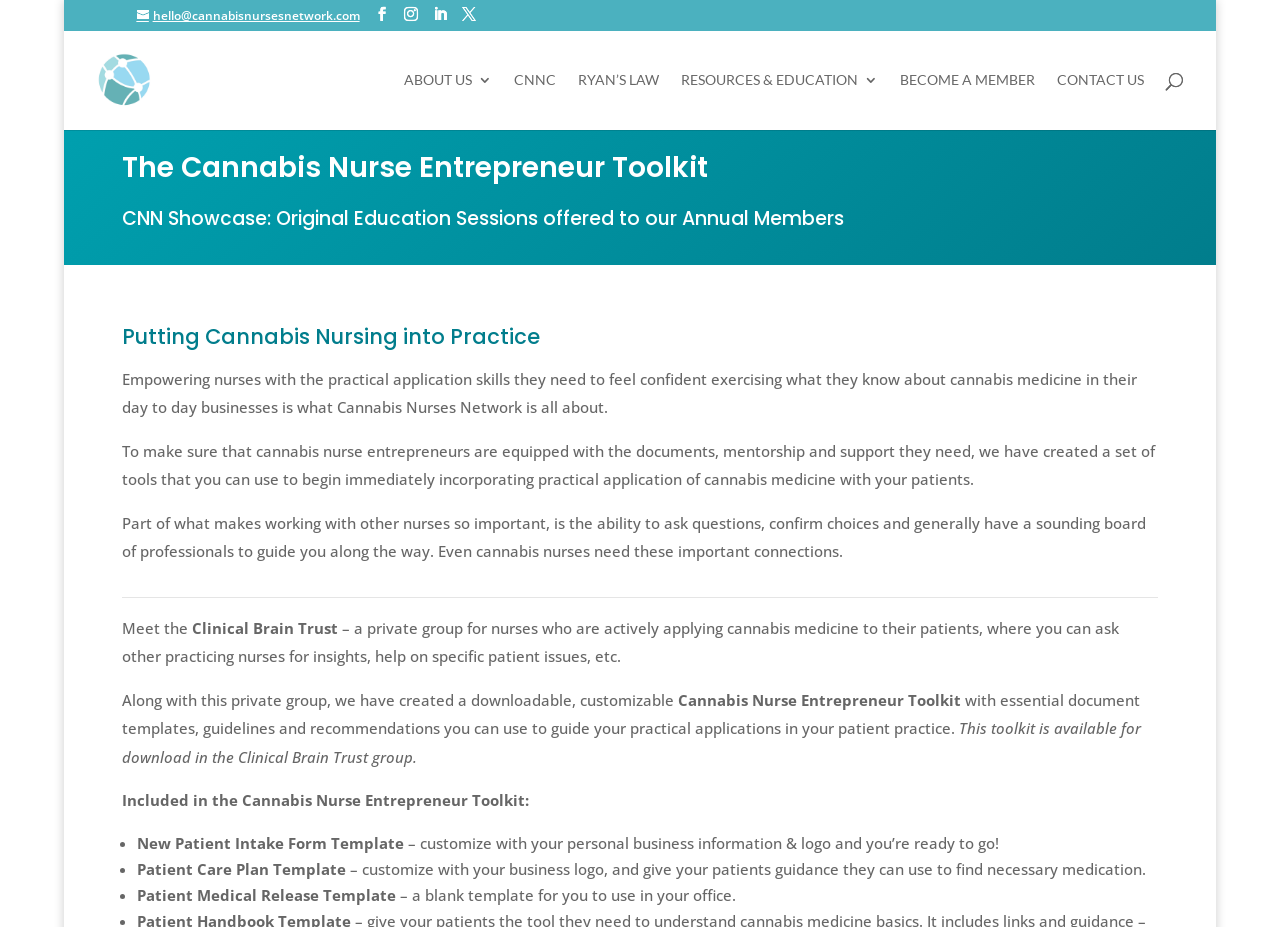Determine the bounding box coordinates of the clickable region to carry out the instruction: "Learn about Ryan's Law".

[0.452, 0.079, 0.515, 0.14]